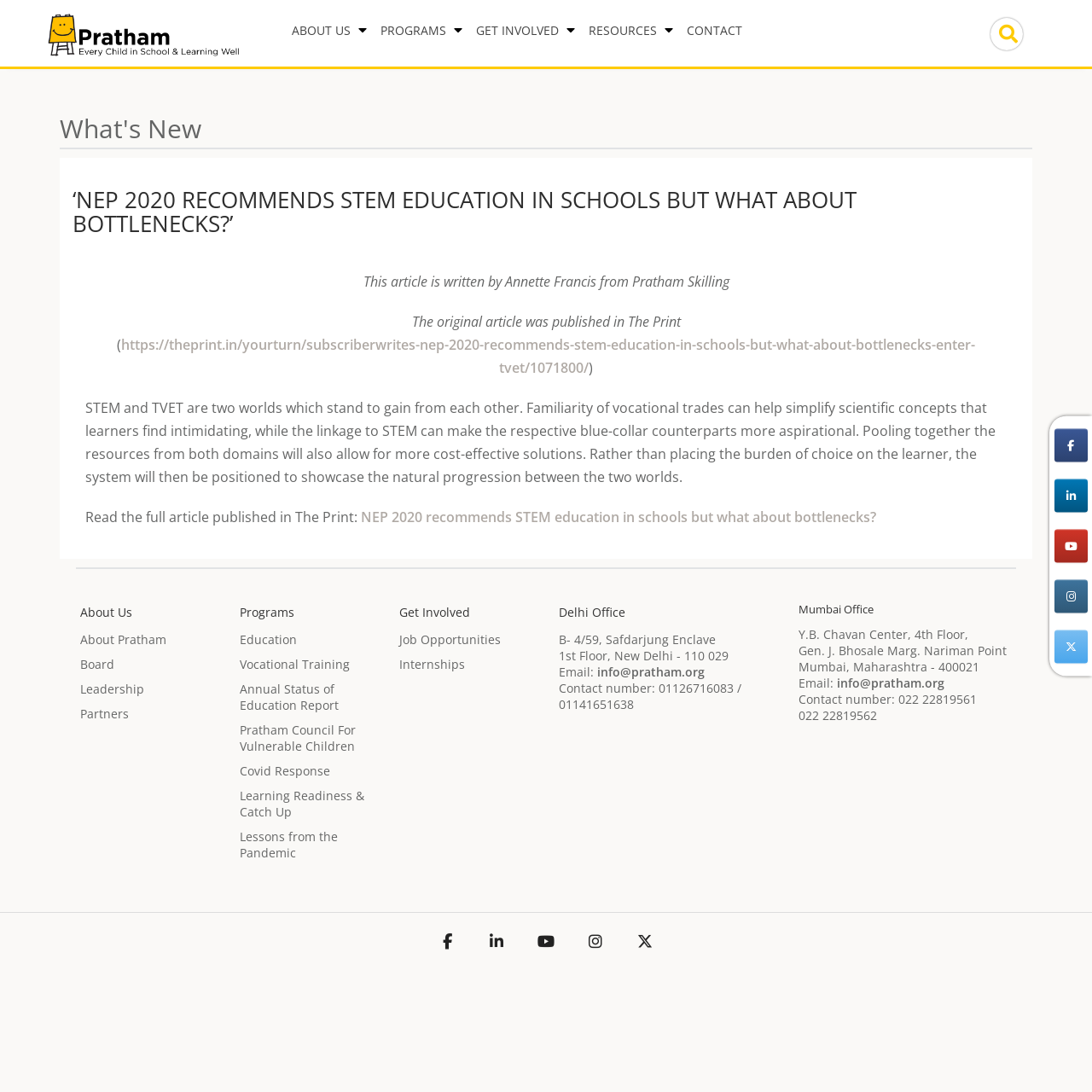Bounding box coordinates are given in the format (top-left x, top-left y, bottom-right x, bottom-right y). All values should be floating point numbers between 0 and 1. Provide the bounding box coordinate for the UI element described as: Partners

[0.073, 0.646, 0.118, 0.661]